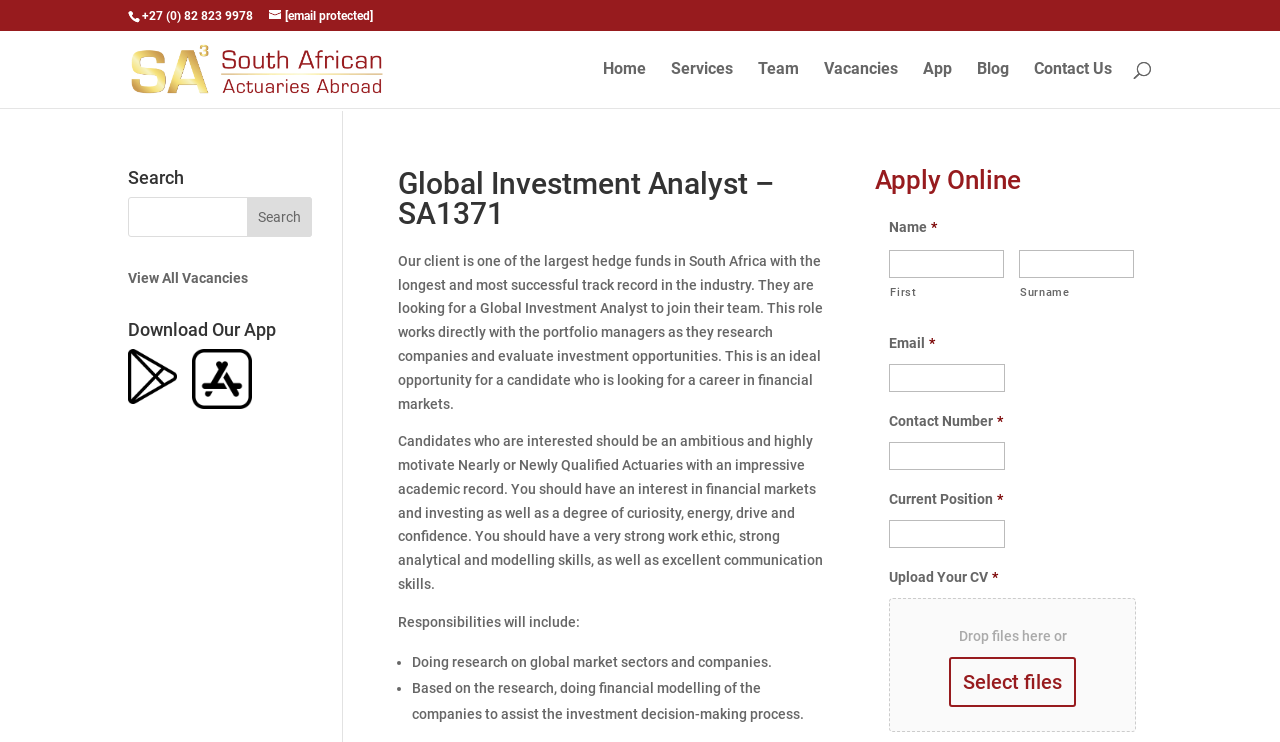What is the label of the first text box in the application form?
Respond with a short answer, either a single word or a phrase, based on the image.

First name